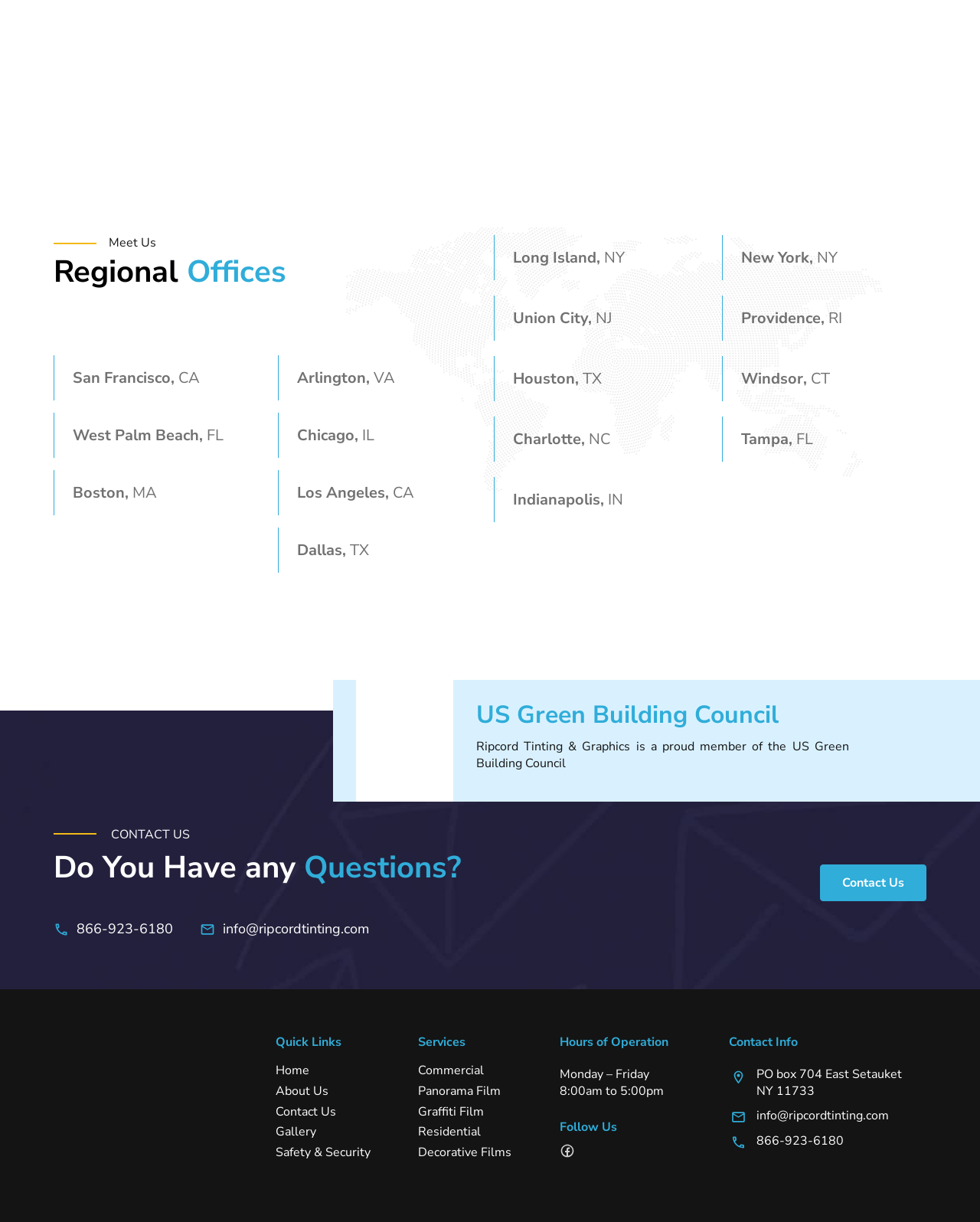Based on what you see in the screenshot, provide a thorough answer to this question: What is the company name?

I found the company name by looking at the text elements on the webpage, specifically the StaticText elements with IDs 569 and 570, which mention 'Ripcord Tinting & Graphics'.